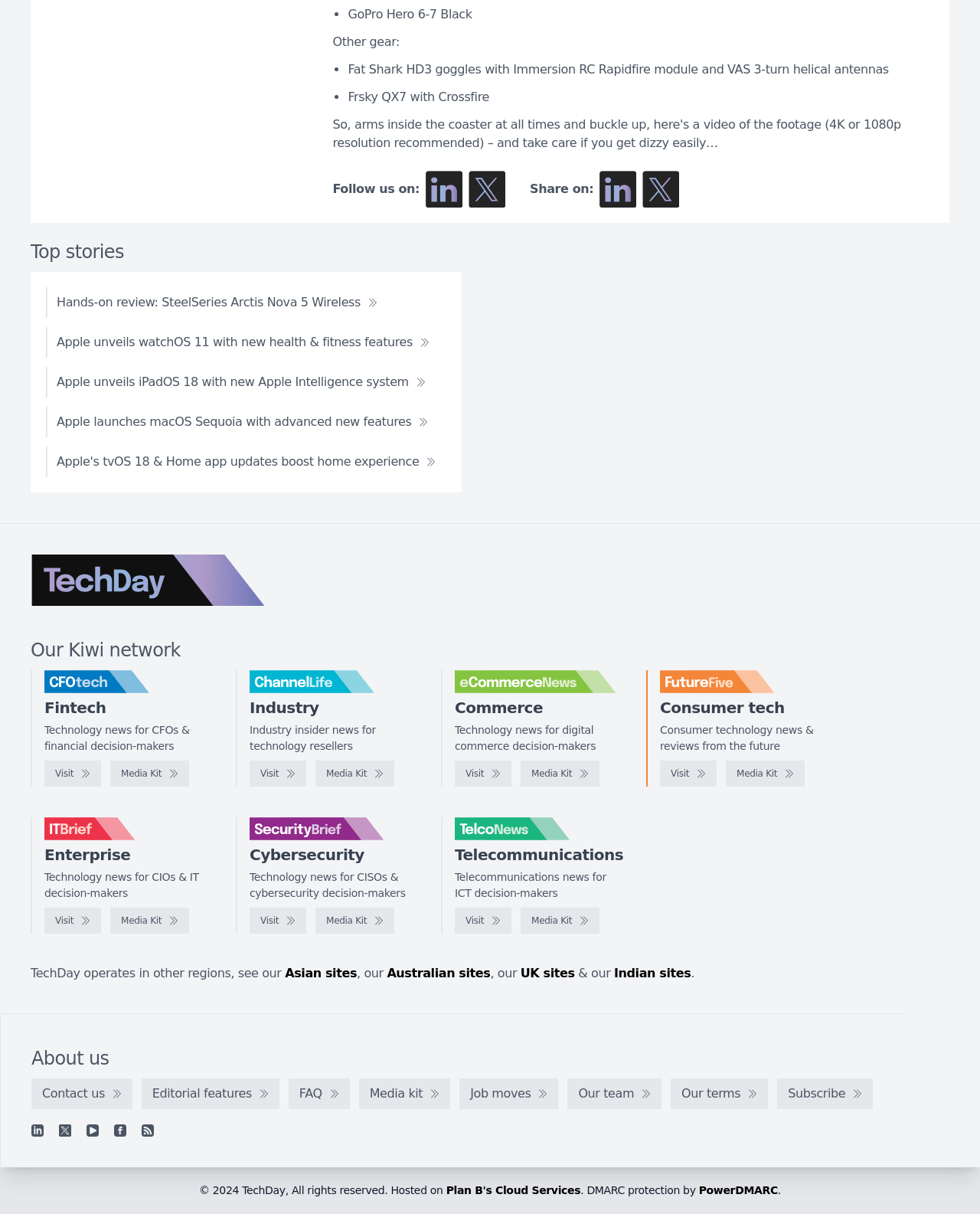Determine the bounding box coordinates of the target area to click to execute the following instruction: "Visit the CFOtech website."

[0.045, 0.626, 0.103, 0.648]